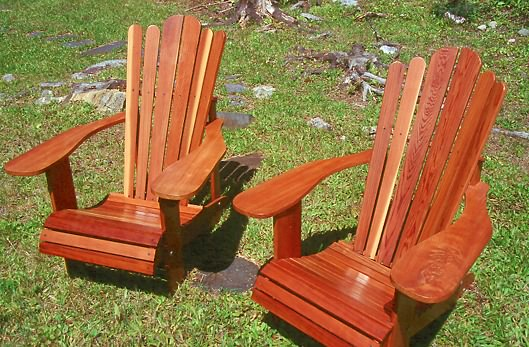List and describe all the prominent features within the image.

This image showcases a pair of beautifully crafted Adirondack chairs positioned on a grassy outdoor area. The chairs, made of rich, warm-toned wood, feature the signature slatted design with wide armrests and a tall, contoured backrest, embodying both comfort and style. Their polished surfaces highlight the natural grain of the wood, enhancing their aesthetic appeal. This inviting setting suggests a perfect spot for relaxation or enjoying a leisurely afternoon outdoors, capturing the essence of rustic charm and outdoor living.